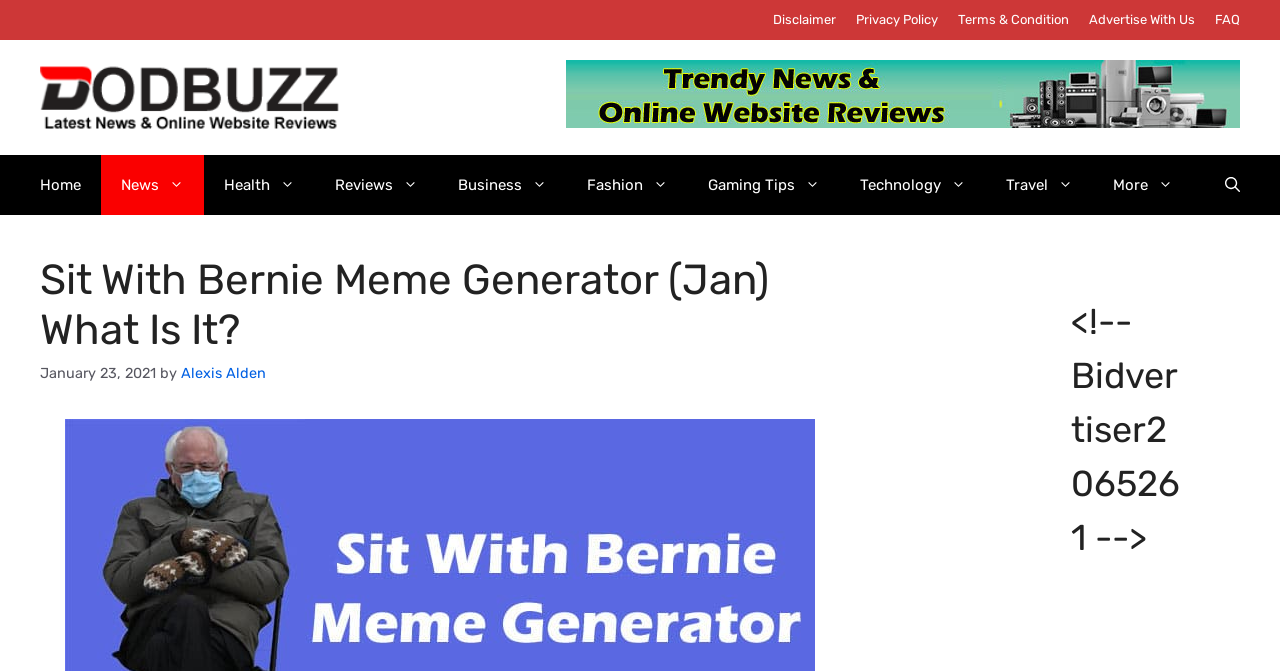Using the format (top-left x, top-left y, bottom-right x, bottom-right y), provide the bounding box coordinates for the described UI element. All values should be floating point numbers between 0 and 1: Alexis Alden

[0.141, 0.542, 0.208, 0.569]